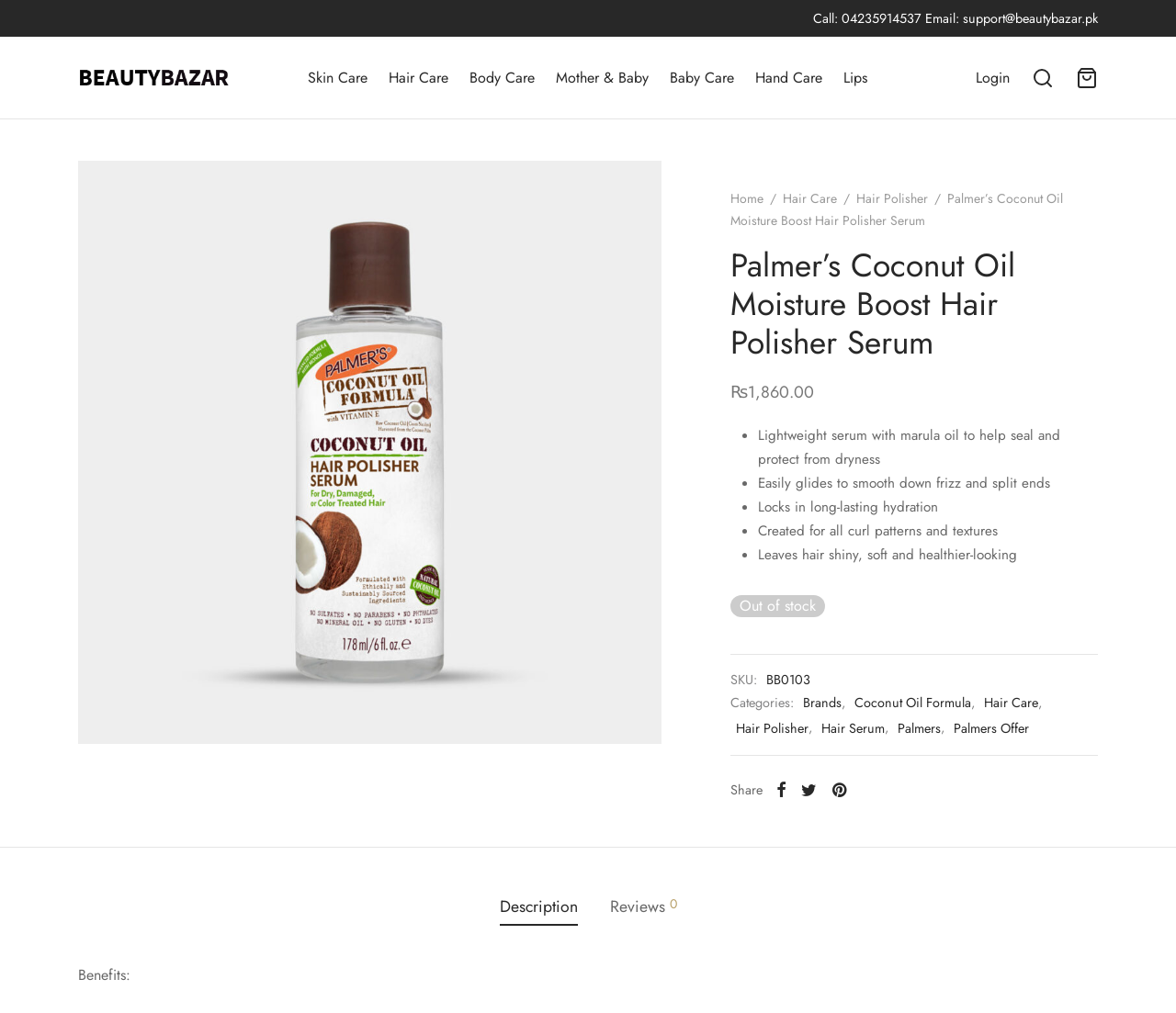Bounding box coordinates must be specified in the format (top-left x, top-left y, bottom-right x, bottom-right y). All values should be floating point numbers between 0 and 1. What are the bounding box coordinates of the UI element described as: Hair Polisher

[0.728, 0.187, 0.789, 0.205]